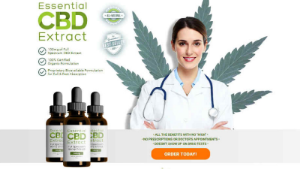What is the background of the image?
Answer the question in as much detail as possible.

The image features a professional-looking woman standing against a backdrop of green cannabis leaves, which symbolizes the connection to CBD products and creates a visual association with the product being promoted.